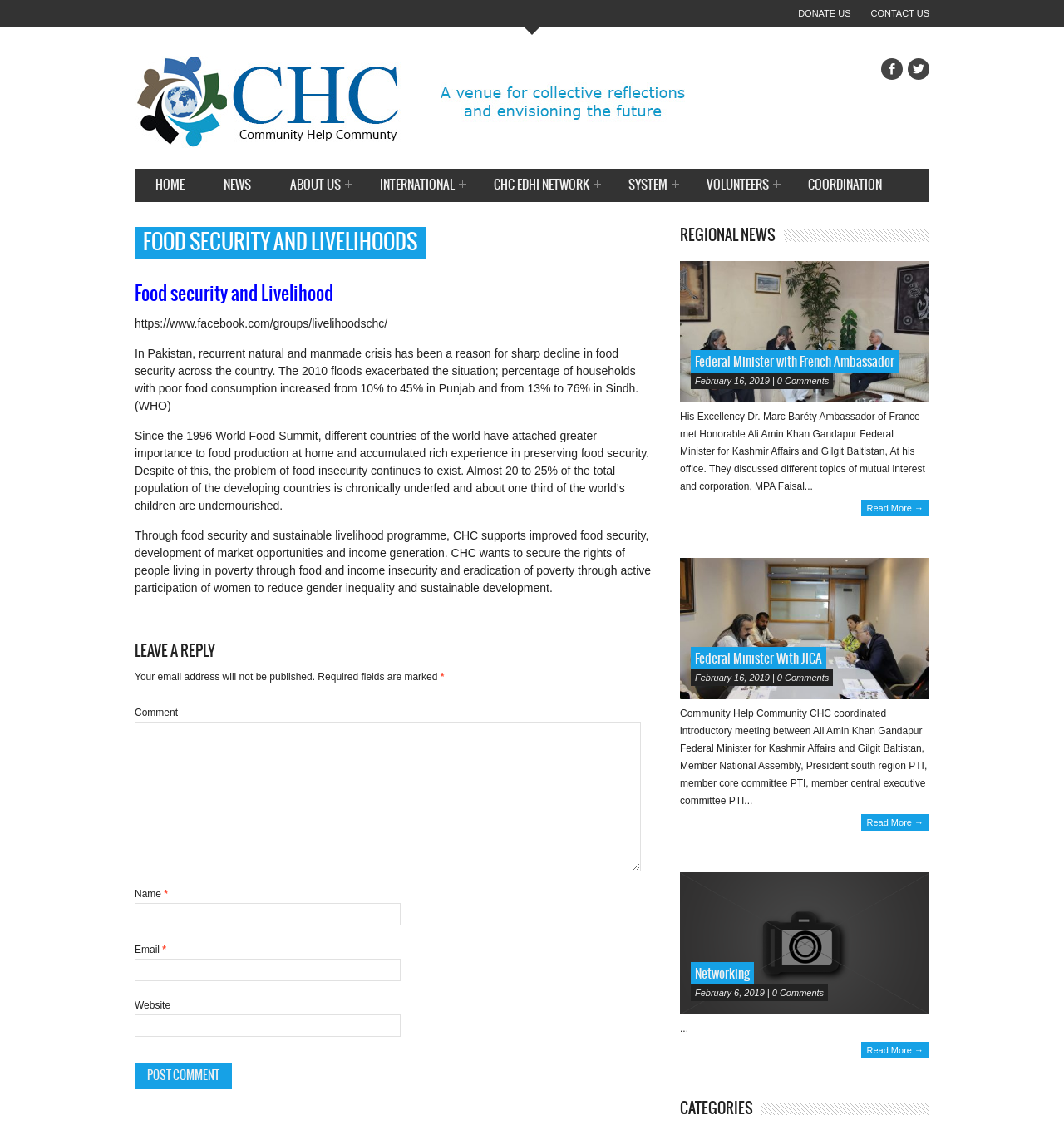Create a detailed narrative of the webpage’s visual and textual elements.

The webpage is about Food Security and Livelihoods, with a focus on Community Help Community. At the top, there are links to "CONTACT US", "DONATE US", and the organization's name, "Community Help Community", accompanied by an image. Below this, there are social media links and a navigation menu with links to "HOME", "NEWS", "ABOUT US", and other sections.

The main content area is divided into two columns. The left column has a heading "FOOD SECURITY AND LIVELIHOODS" followed by three paragraphs of text discussing food security and livelihoods in Pakistan. Below this, there is a section for leaving a reply, with fields for name, email, website, and a comment box.

The right column has a heading "REGIONAL NEWS" followed by a list of news articles, each with a title, date, and a brief summary. The articles include "Federal Minister with French Ambassador", "Federal Minister With JICA", and "Networking". Each article has a "Read More →" link to access the full content.

At the bottom of the page, there is a section for categories and a link to scroll back to the top.